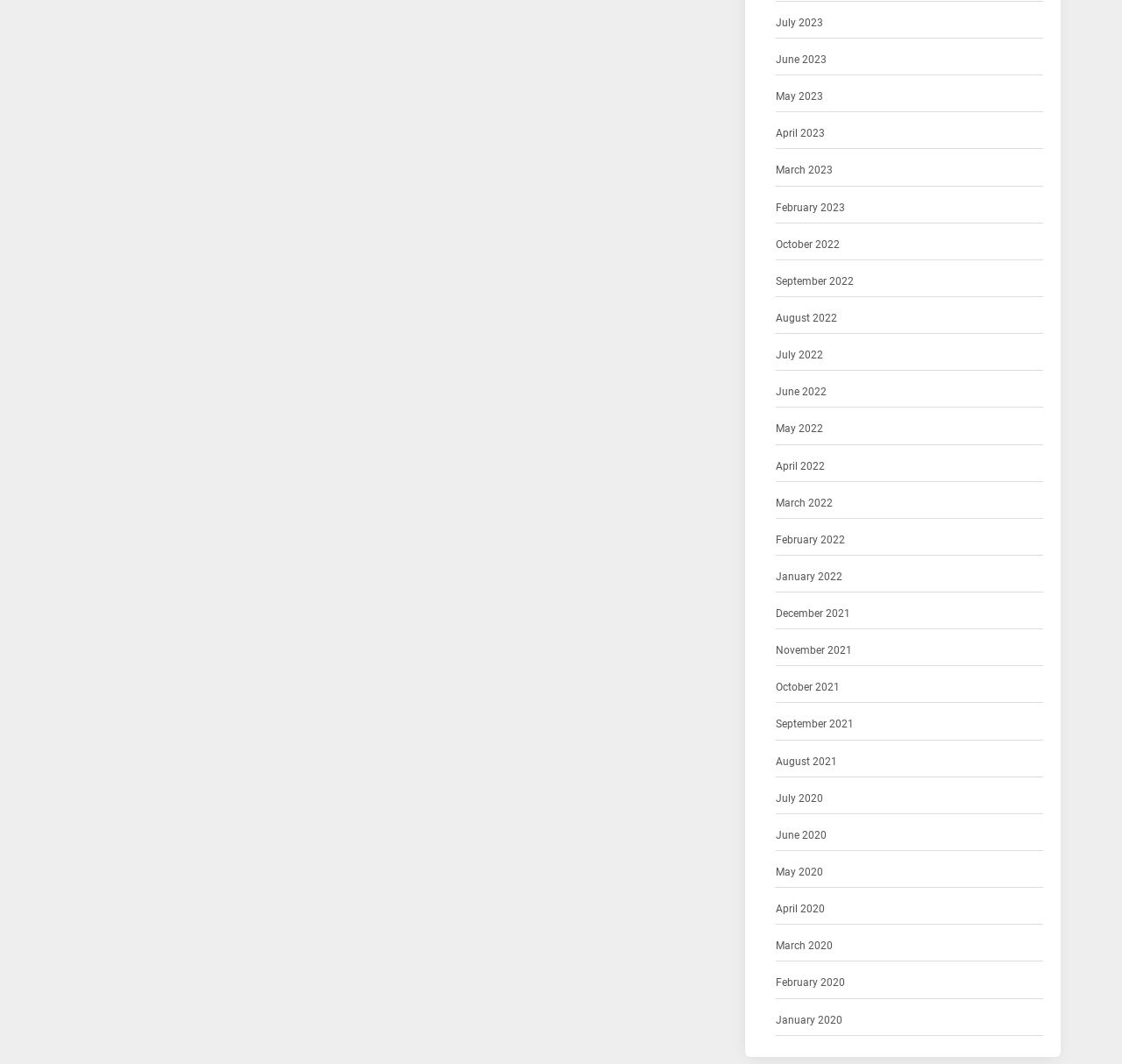Use the information in the screenshot to answer the question comprehensively: What is the pattern of the month-year links?

The month-year links on the webpage follow a monthly pattern, with each link representing a consecutive month, which suggests that the webpage is updated regularly with new content.